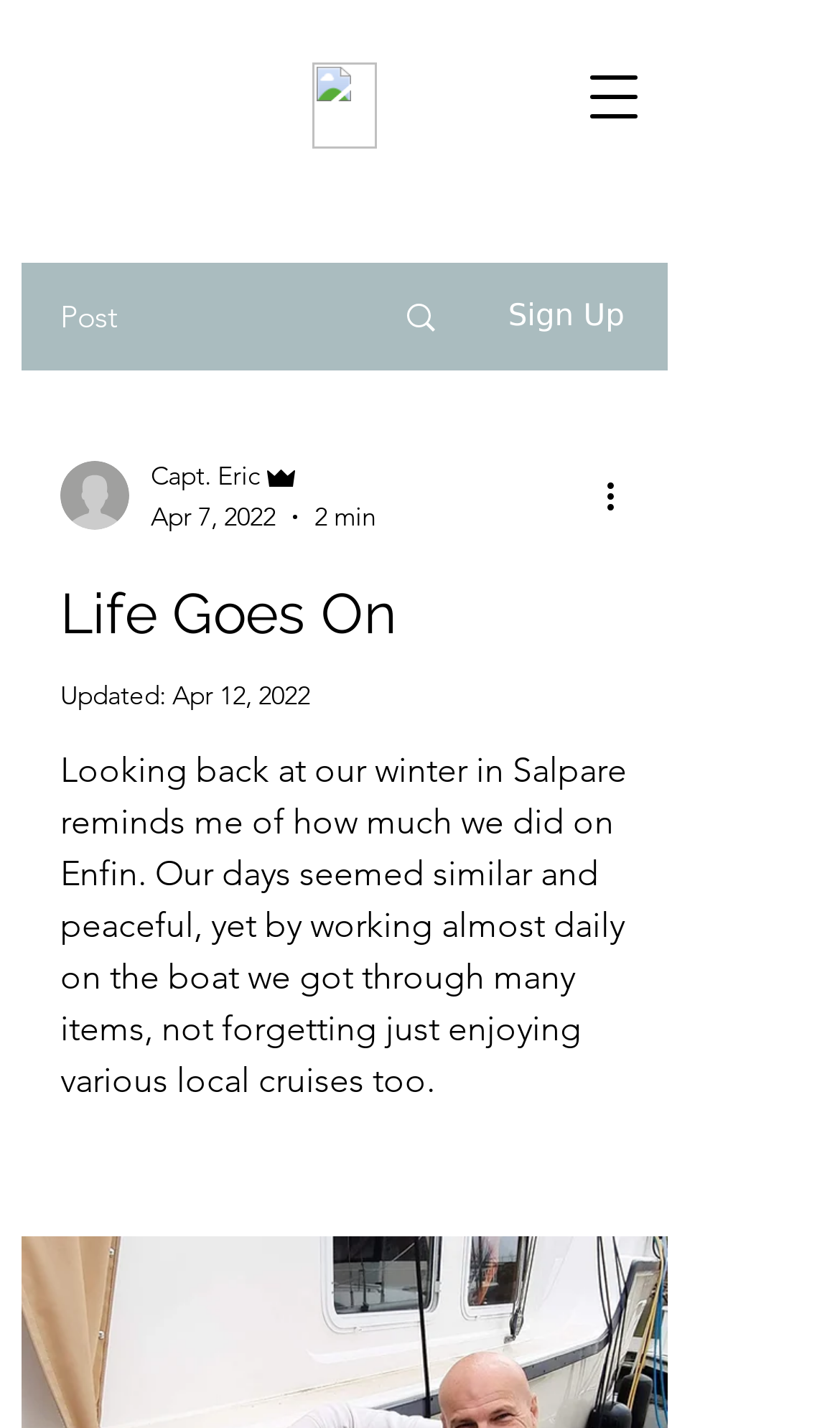Respond with a single word or short phrase to the following question: 
Is the navigation menu open?

No